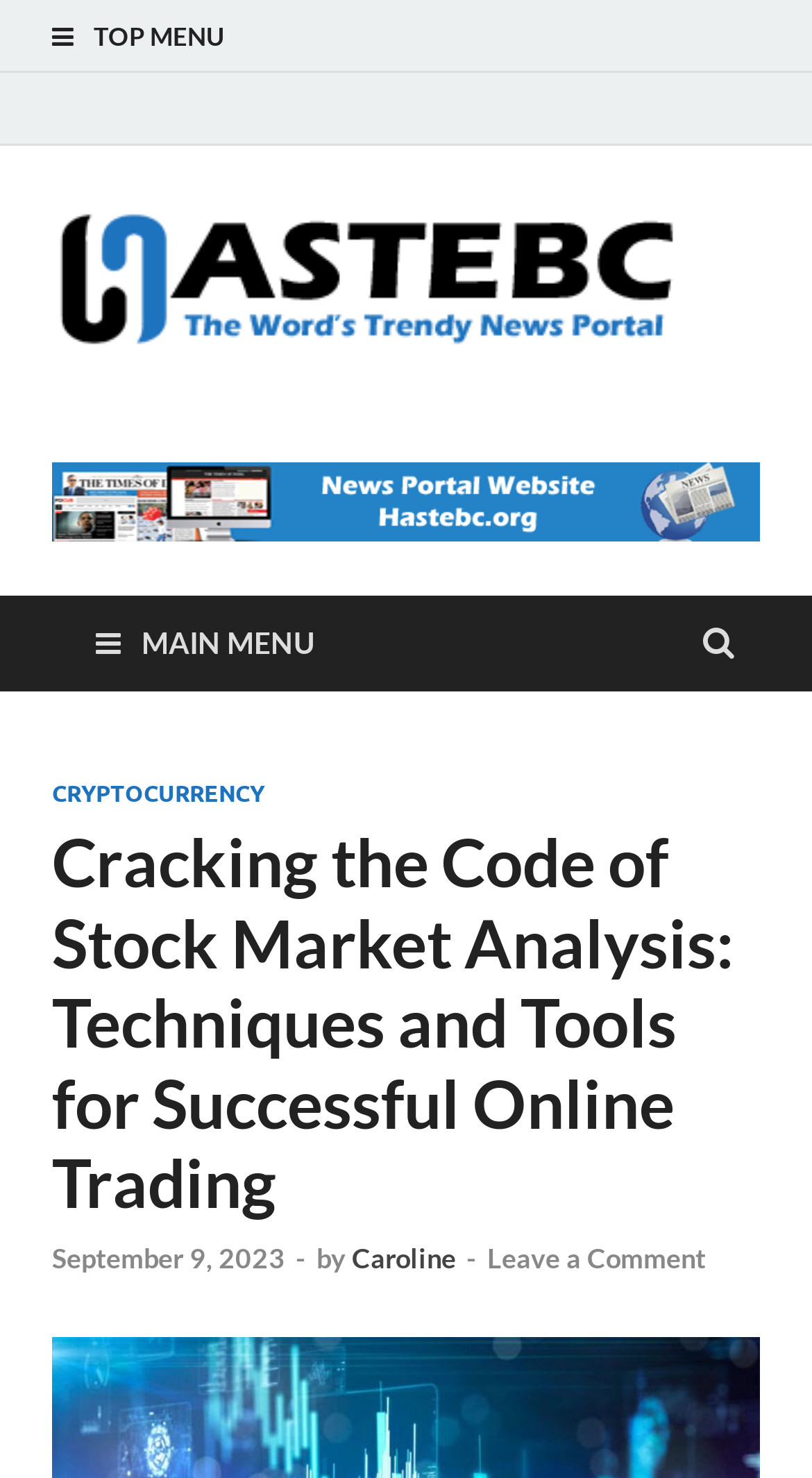What is the date of the article?
Please ensure your answer is as detailed and informative as possible.

The date of the article can be found in the header section of the webpage, where it is written 'September 9, 2023'.